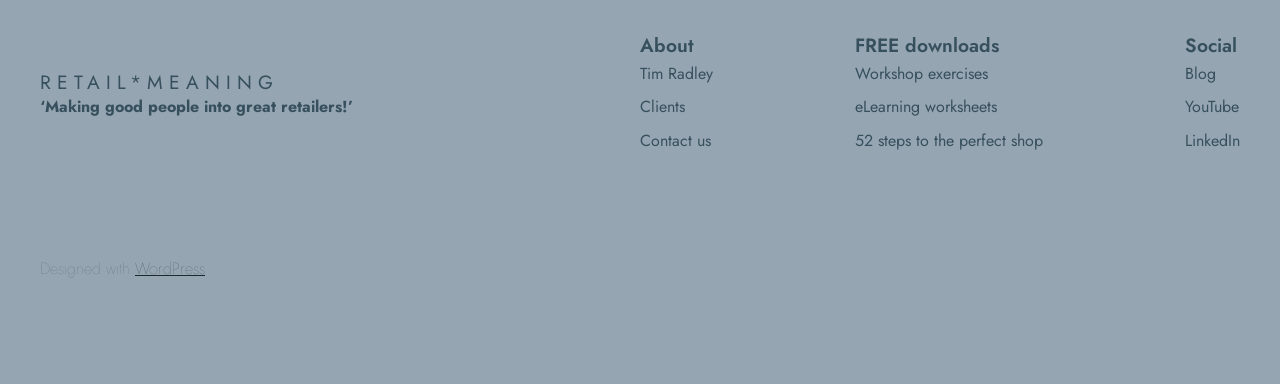What social media platforms is the website connected to?
Using the image as a reference, answer the question in detail.

The website is connected to social media platforms such as Blog, YouTube, and LinkedIn, which are mentioned in the navigation element with bounding box coordinates [0.926, 0.169, 0.969, 0.39]. This suggests that the website has an online presence beyond its main webpage.